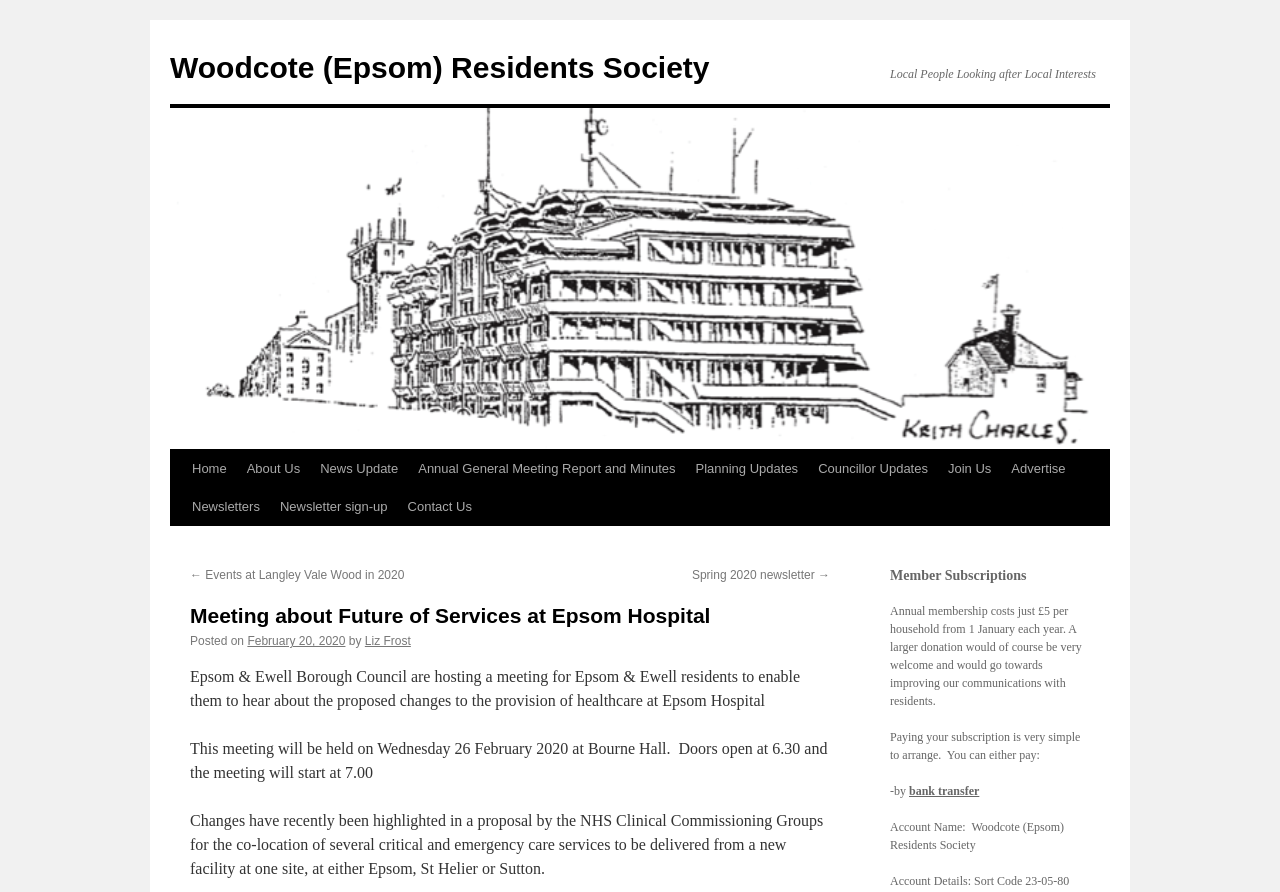Identify the bounding box coordinates for the region to click in order to carry out this instruction: "Go to the 'News Update' page". Provide the coordinates using four float numbers between 0 and 1, formatted as [left, top, right, bottom].

[0.242, 0.504, 0.319, 0.547]